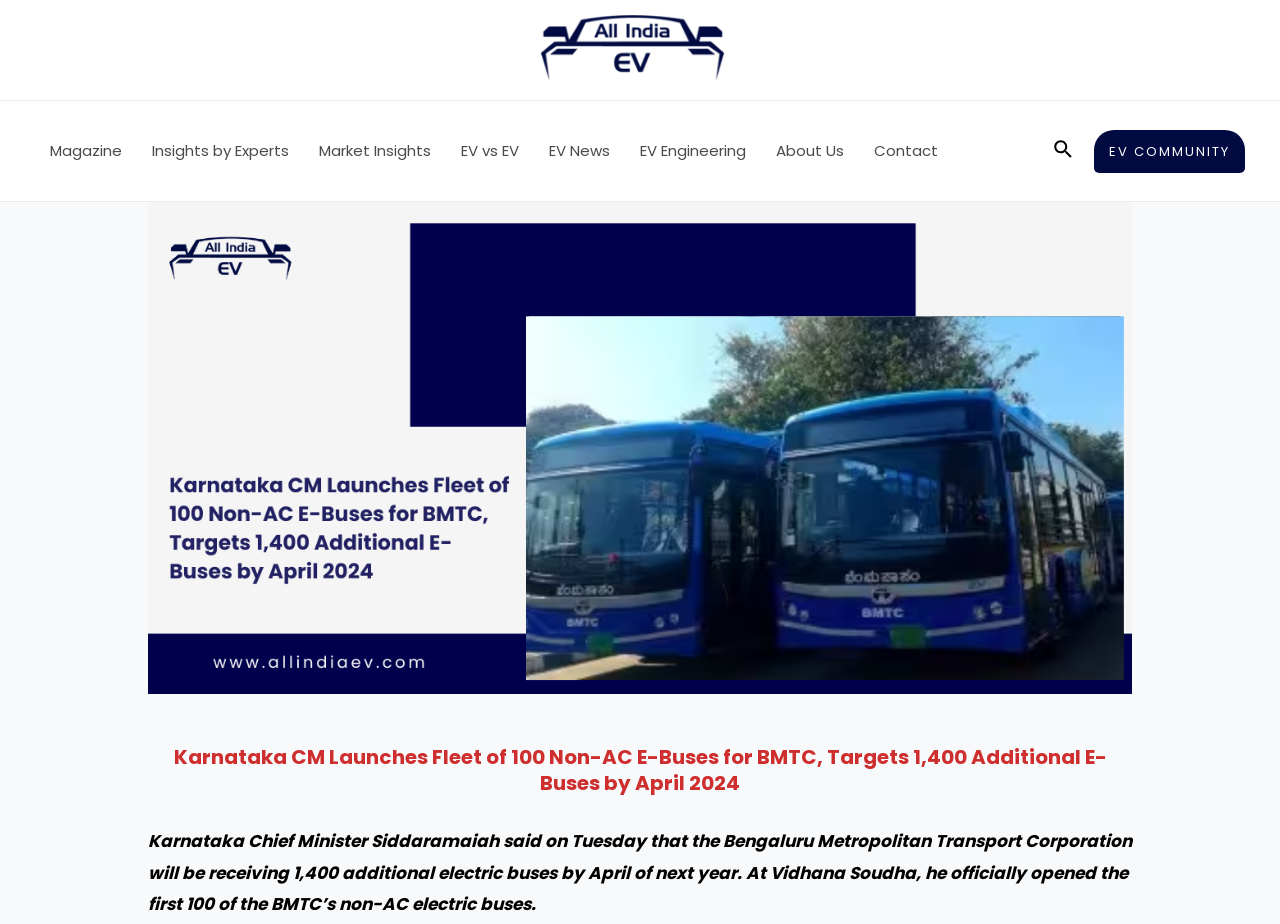Pinpoint the bounding box coordinates of the clickable element needed to complete the instruction: "search for something". The coordinates should be provided as four float numbers between 0 and 1: [left, top, right, bottom].

[0.823, 0.147, 0.839, 0.18]